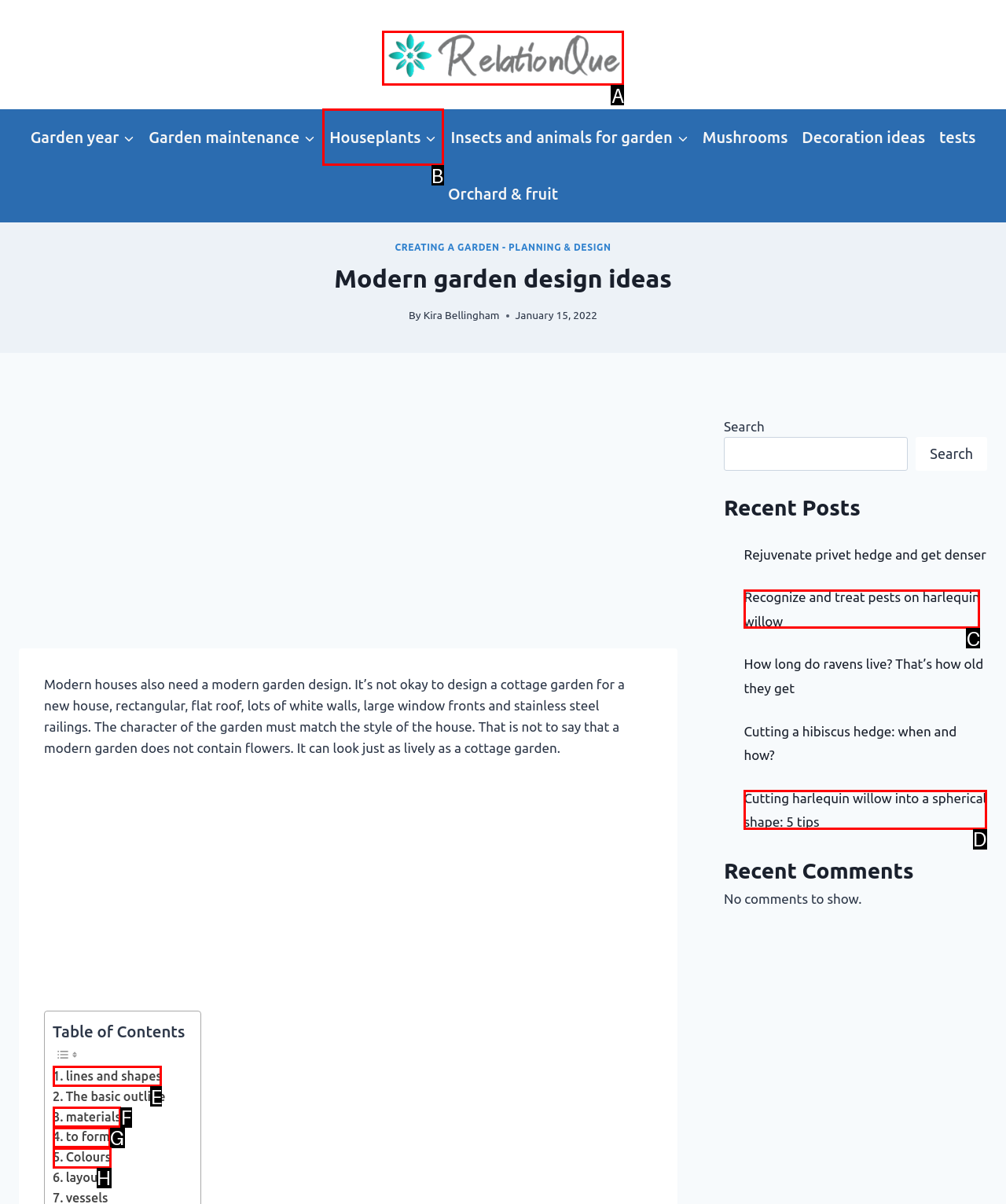For the task: Click the 'Logo' link, tell me the letter of the option you should click. Answer with the letter alone.

A